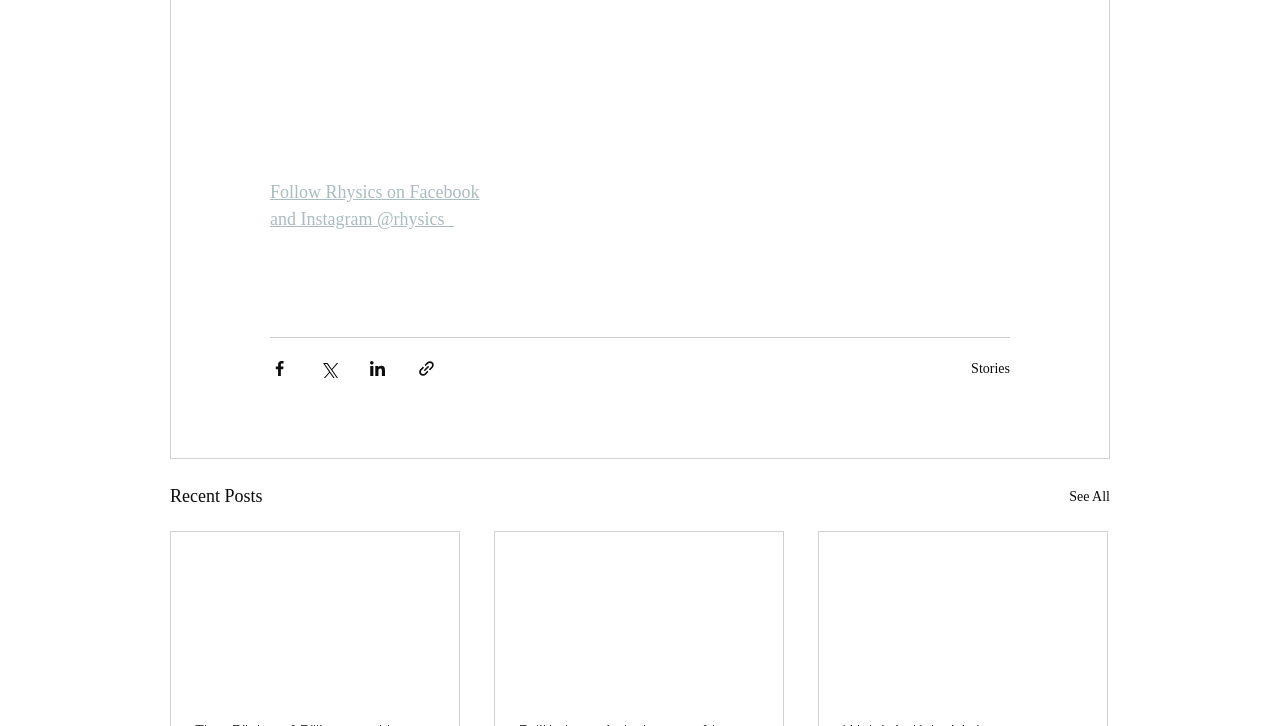Please locate the bounding box coordinates of the element that should be clicked to achieve the given instruction: "See all recent posts".

[0.835, 0.664, 0.867, 0.704]